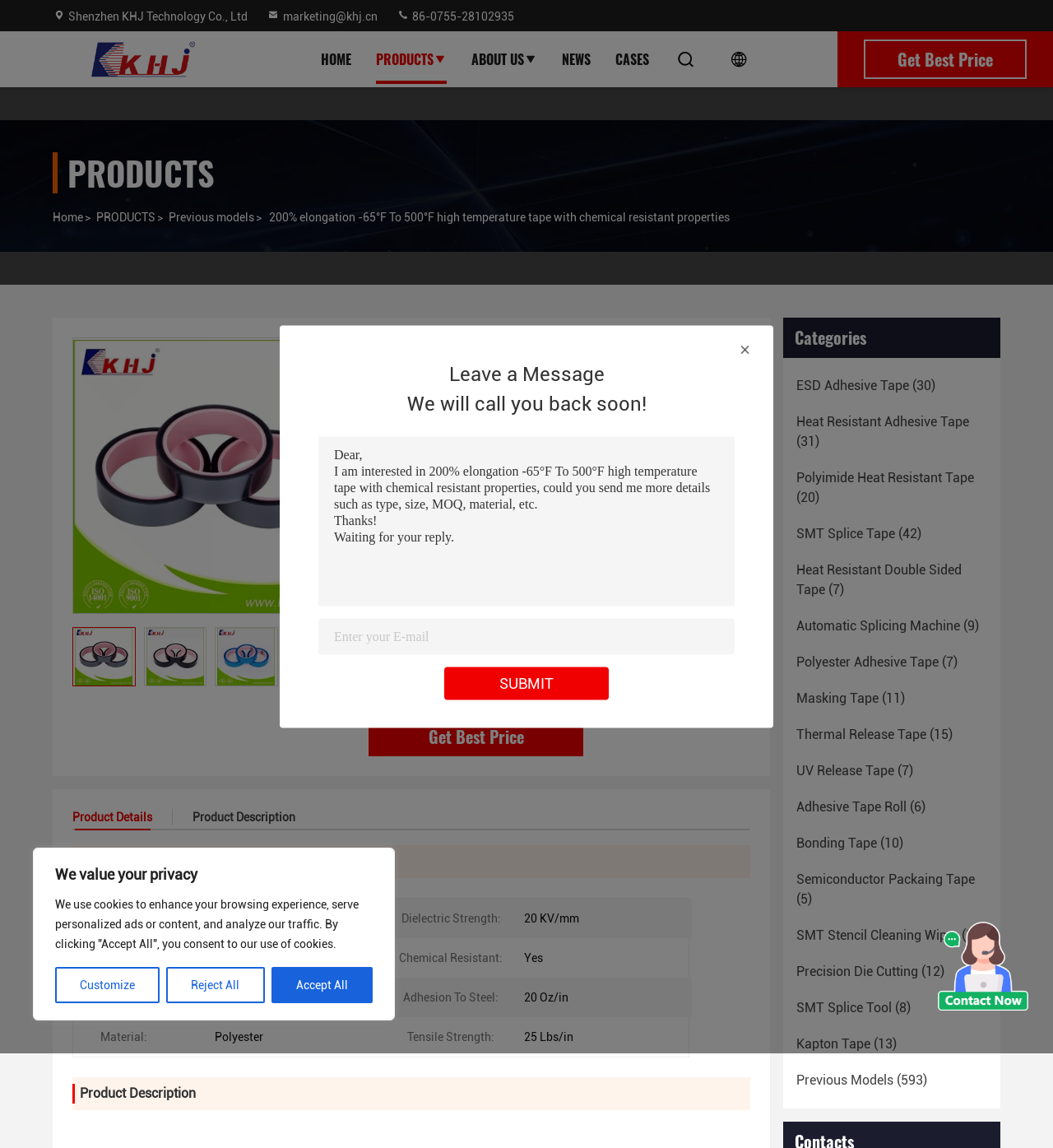What is the certification of the product?
Identify the answer in the screenshot and reply with a single word or phrase.

ROSH